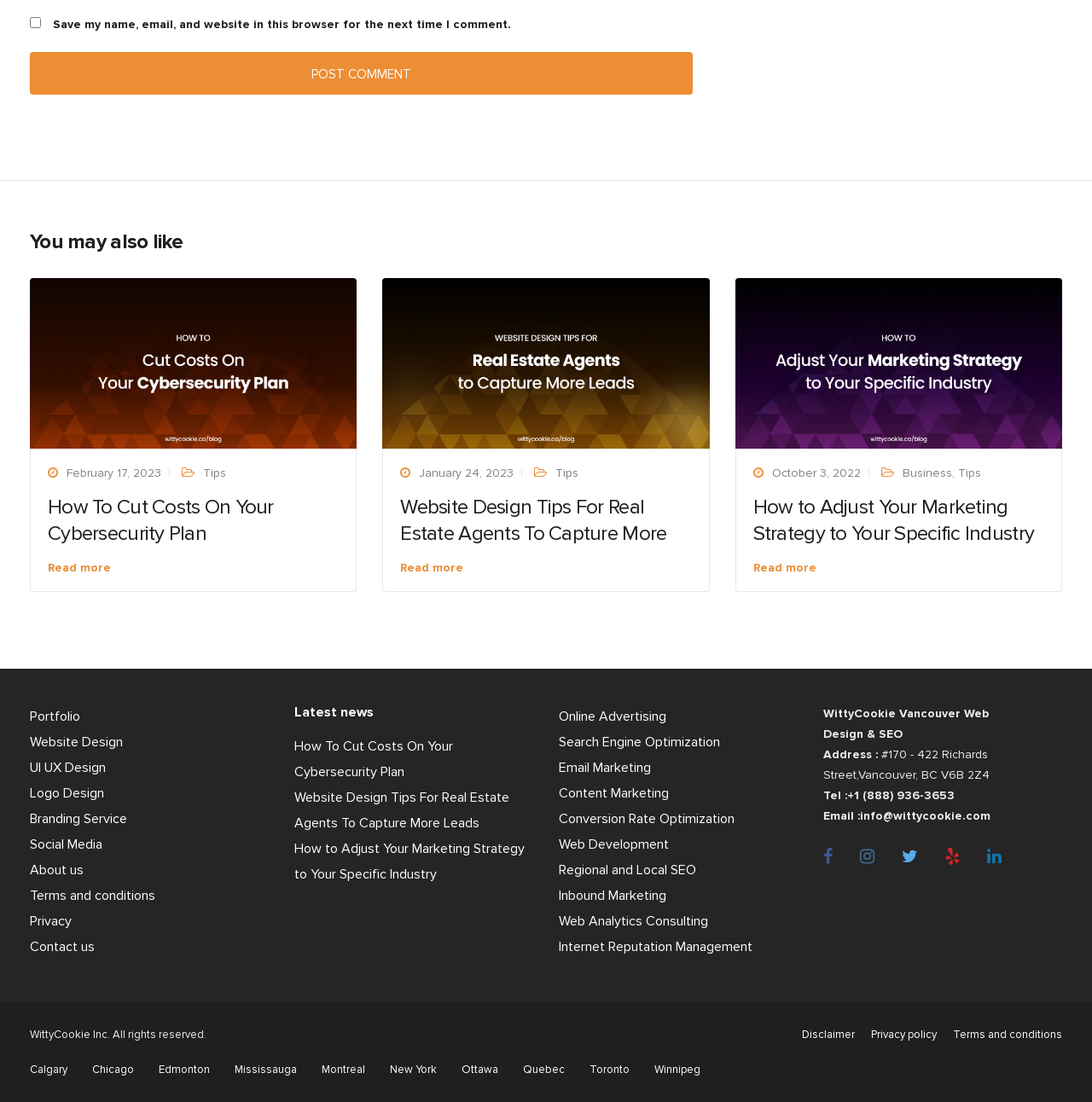Determine the bounding box coordinates of the clickable area required to perform the following instruction: "Post a comment". The coordinates should be represented as four float numbers between 0 and 1: [left, top, right, bottom].

[0.027, 0.047, 0.634, 0.086]